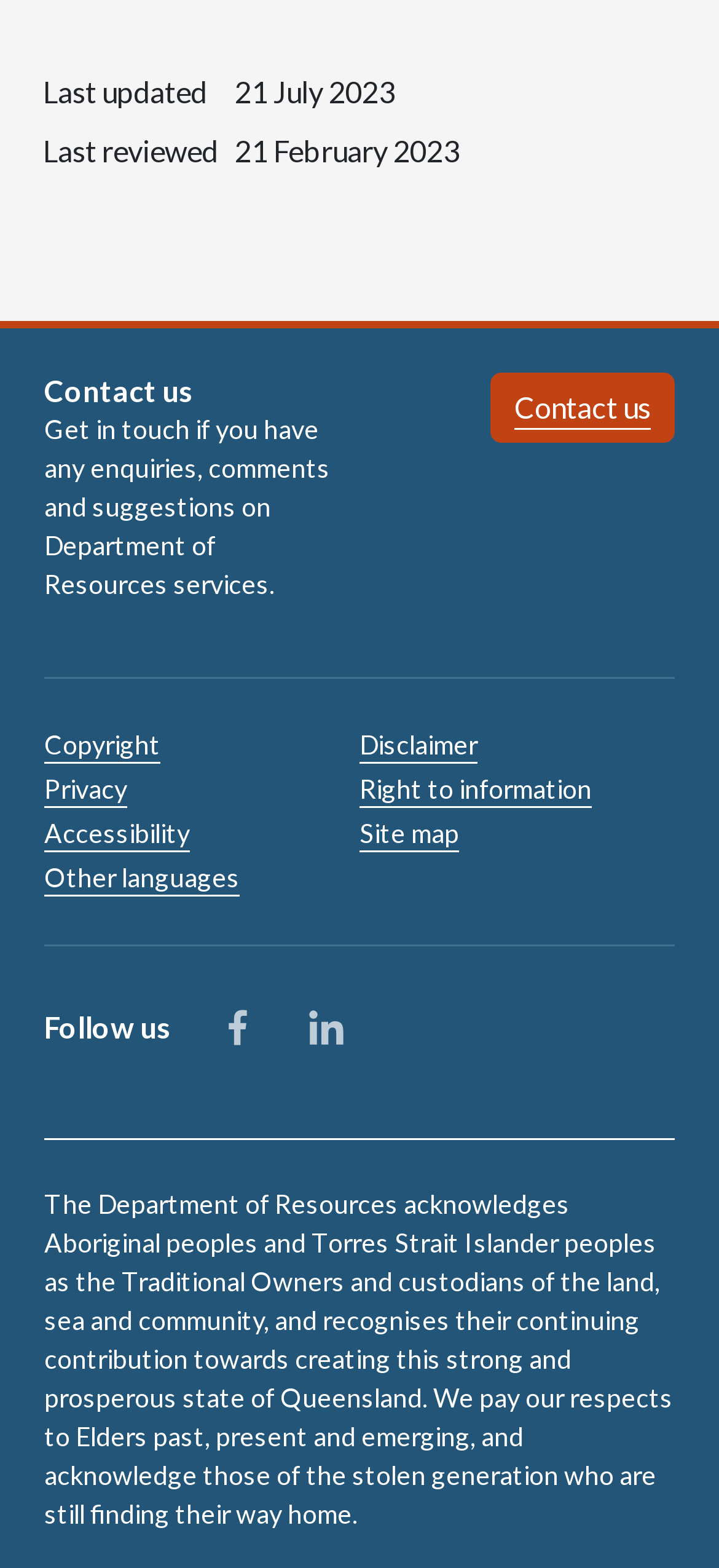What is the acknowledgement statement about?
Ensure your answer is thorough and detailed.

I found the acknowledgement statement at the bottom of the webpage, which acknowledges Aboriginal peoples and Torres Strait Islander peoples as the Traditional Owners and custodians of the land, sea and community.